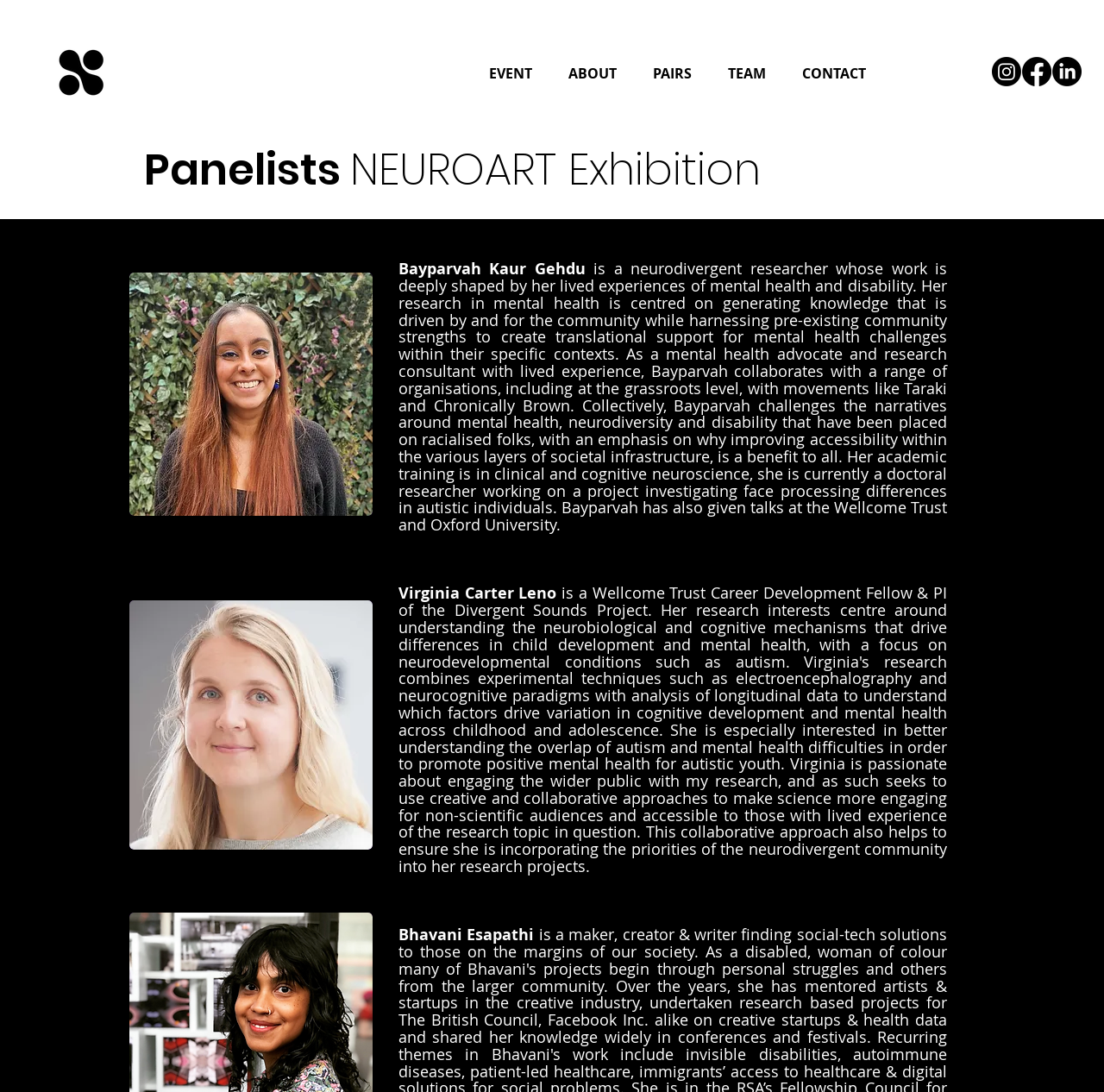Identify the main heading from the webpage and provide its text content.

Panelists NEUROART Exhibition